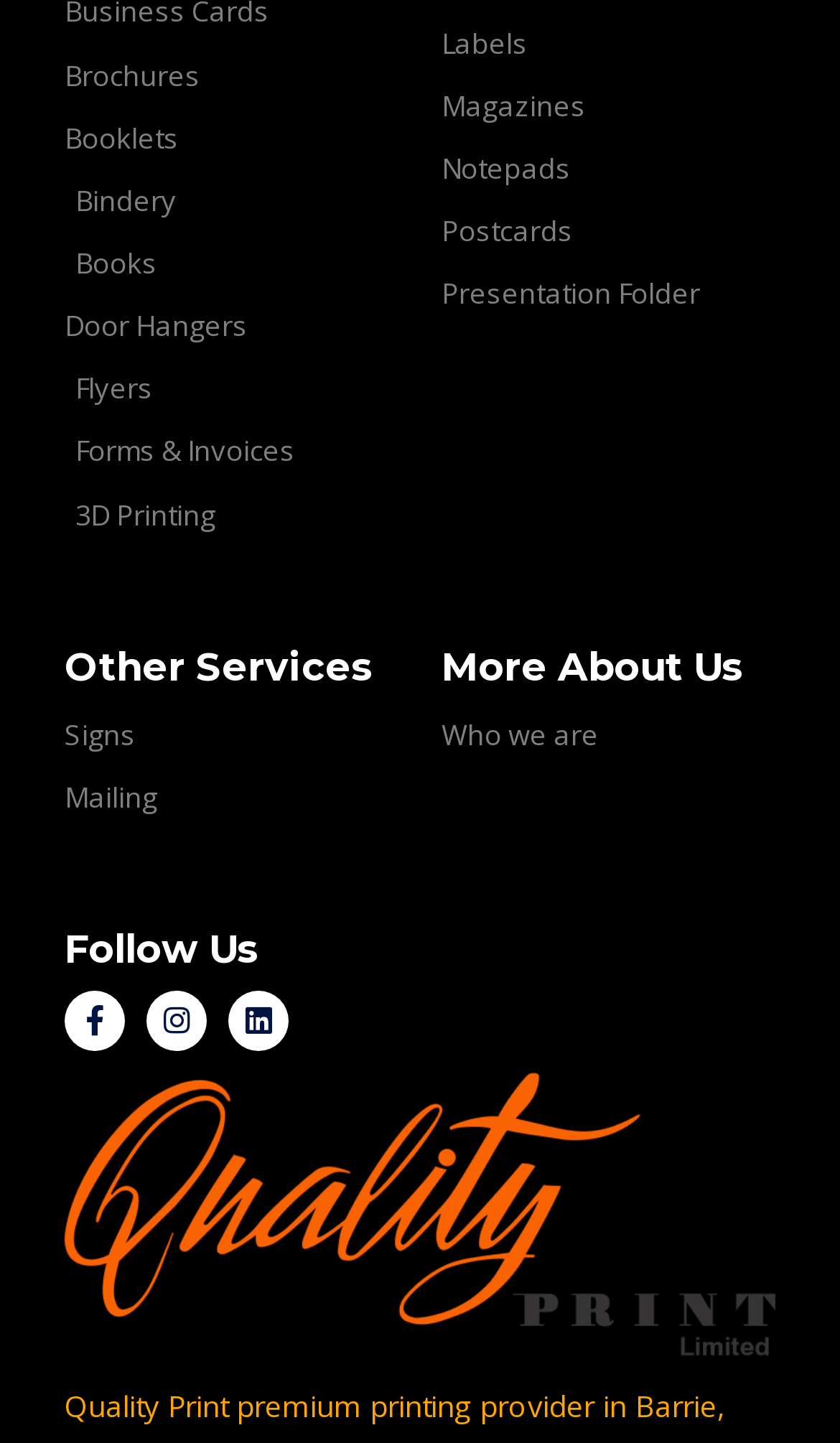Given the element description Signs, specify the bounding box coordinates of the corresponding UI element in the format (top-left x, top-left y, bottom-right x, bottom-right y). All values must be between 0 and 1.

[0.077, 0.491, 0.474, 0.527]